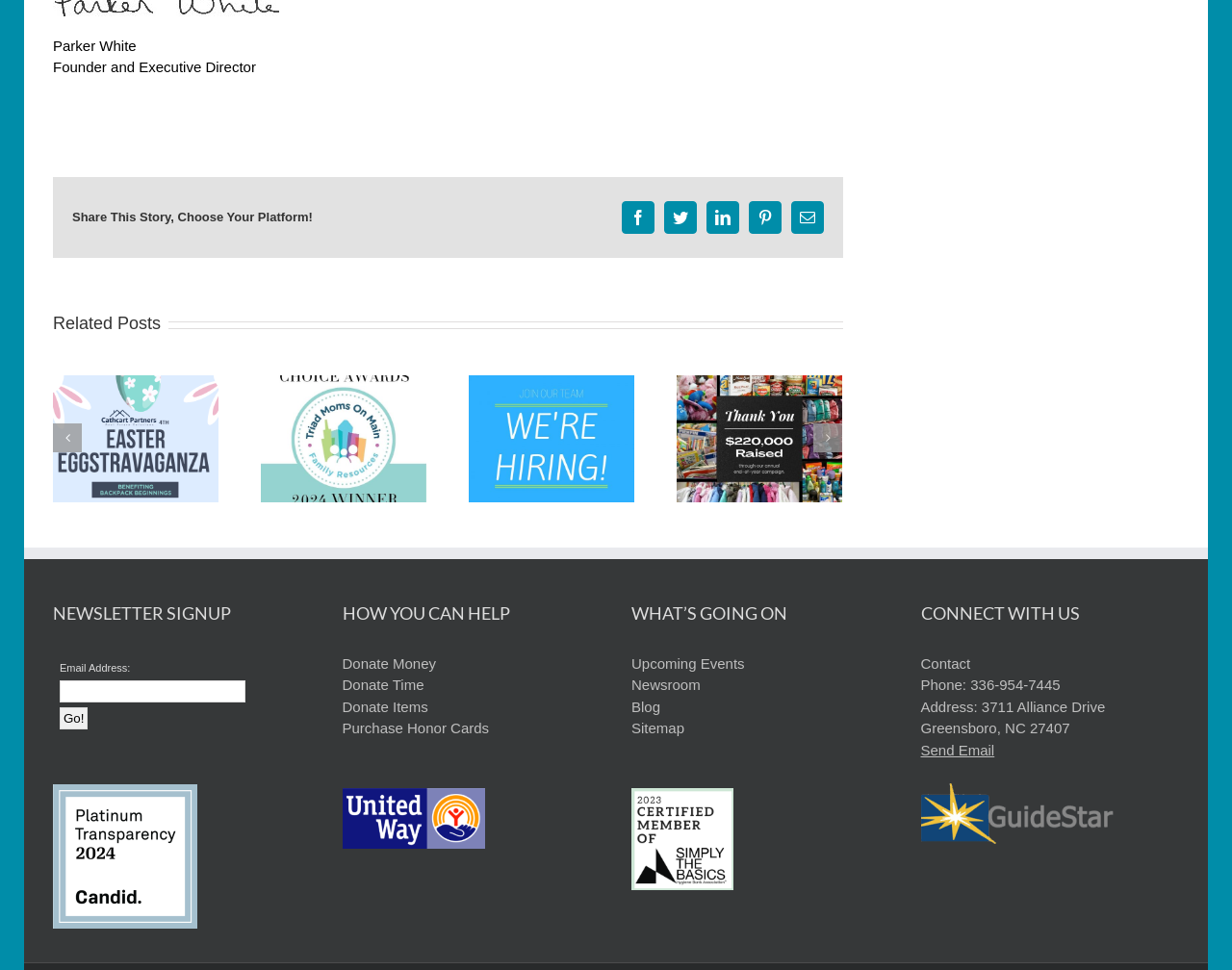Answer the question using only one word or a concise phrase: How many ways can you help?

4